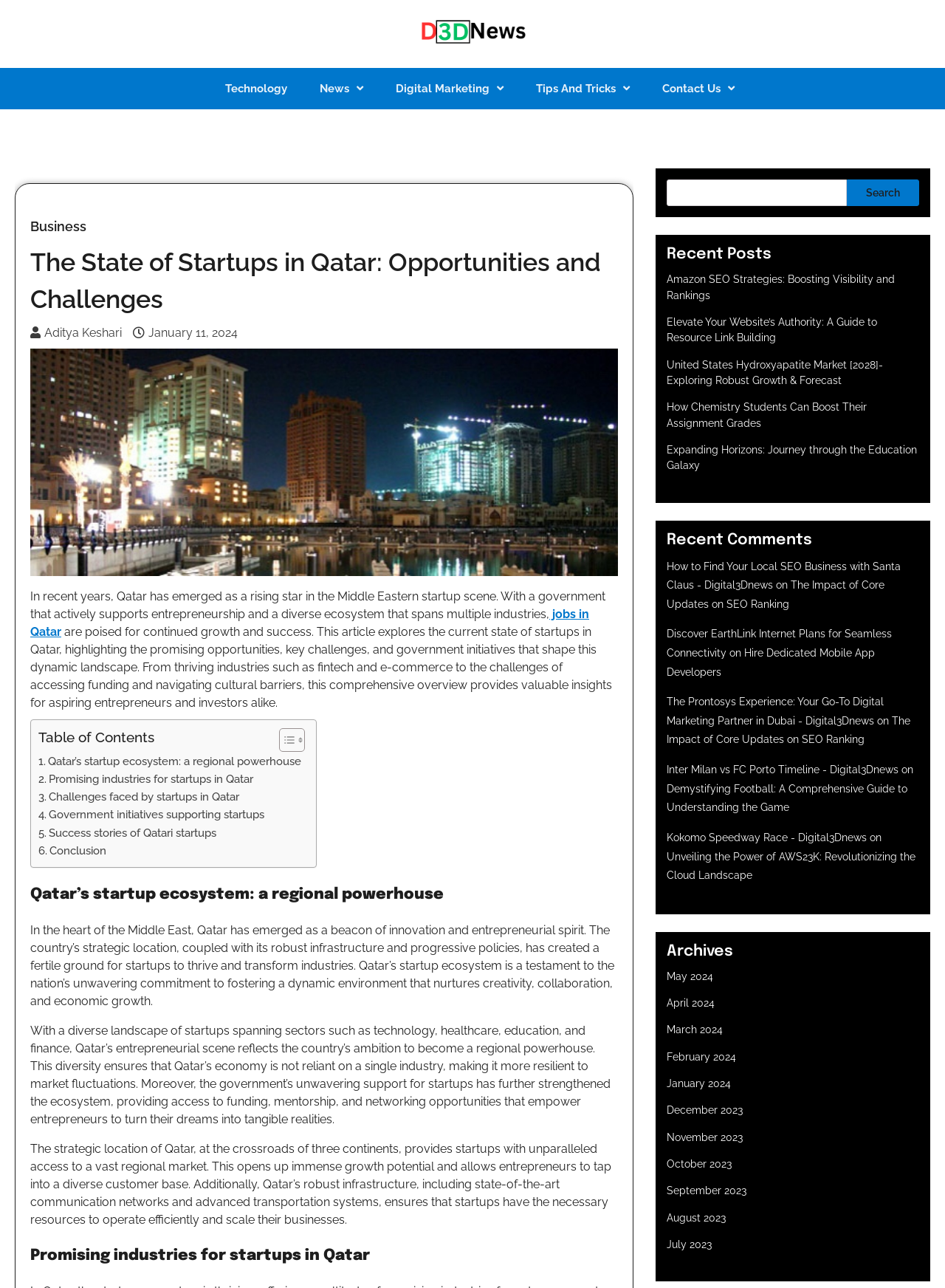What is the name of the website?
Answer the question in as much detail as possible.

The name of the website can be found in the top-left corner of the webpage, where it says 'D3DNews' in the logo.